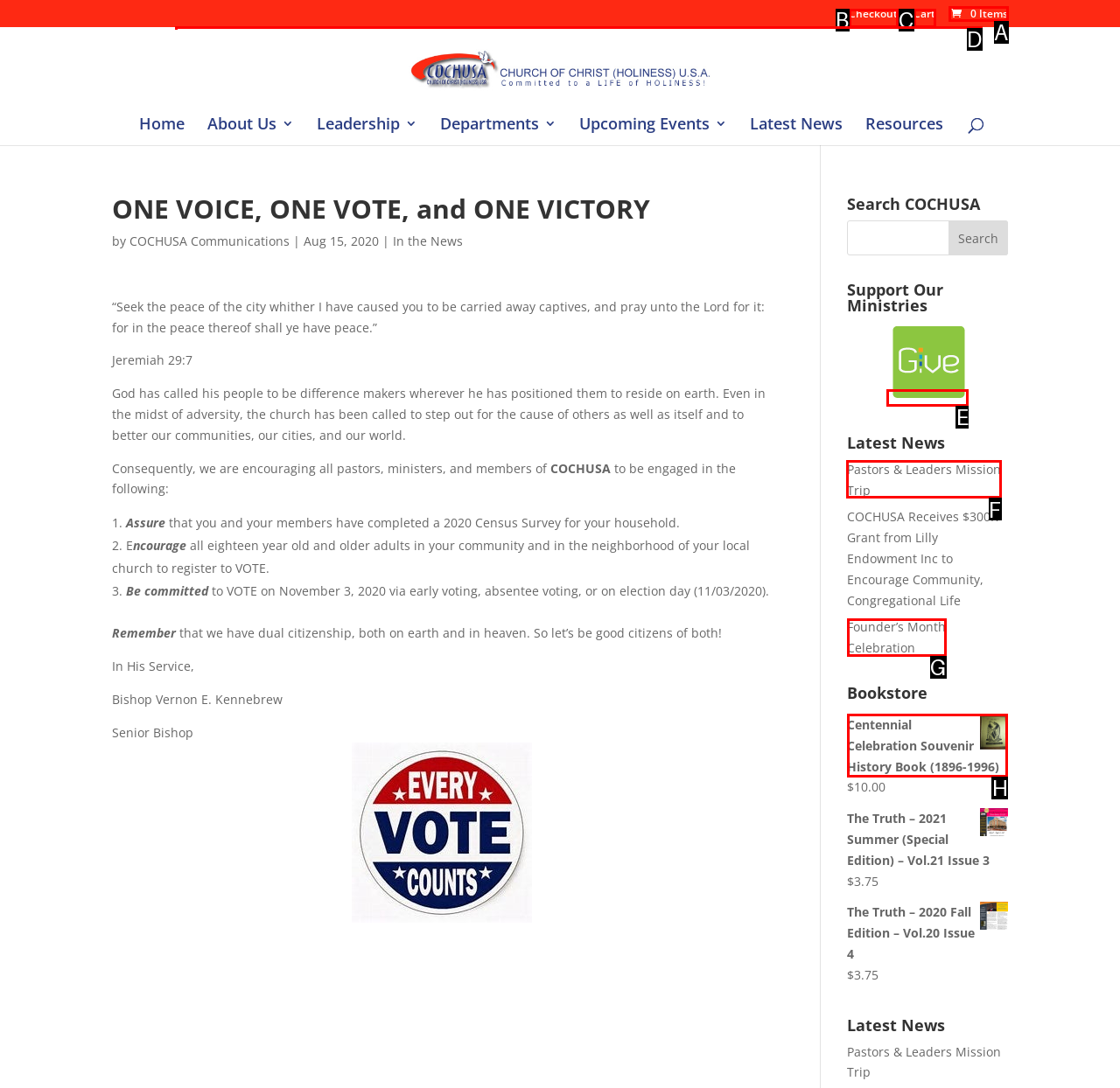Figure out which option to click to perform the following task: Read the latest news about Pastors & Leaders Mission Trip
Provide the letter of the correct option in your response.

F